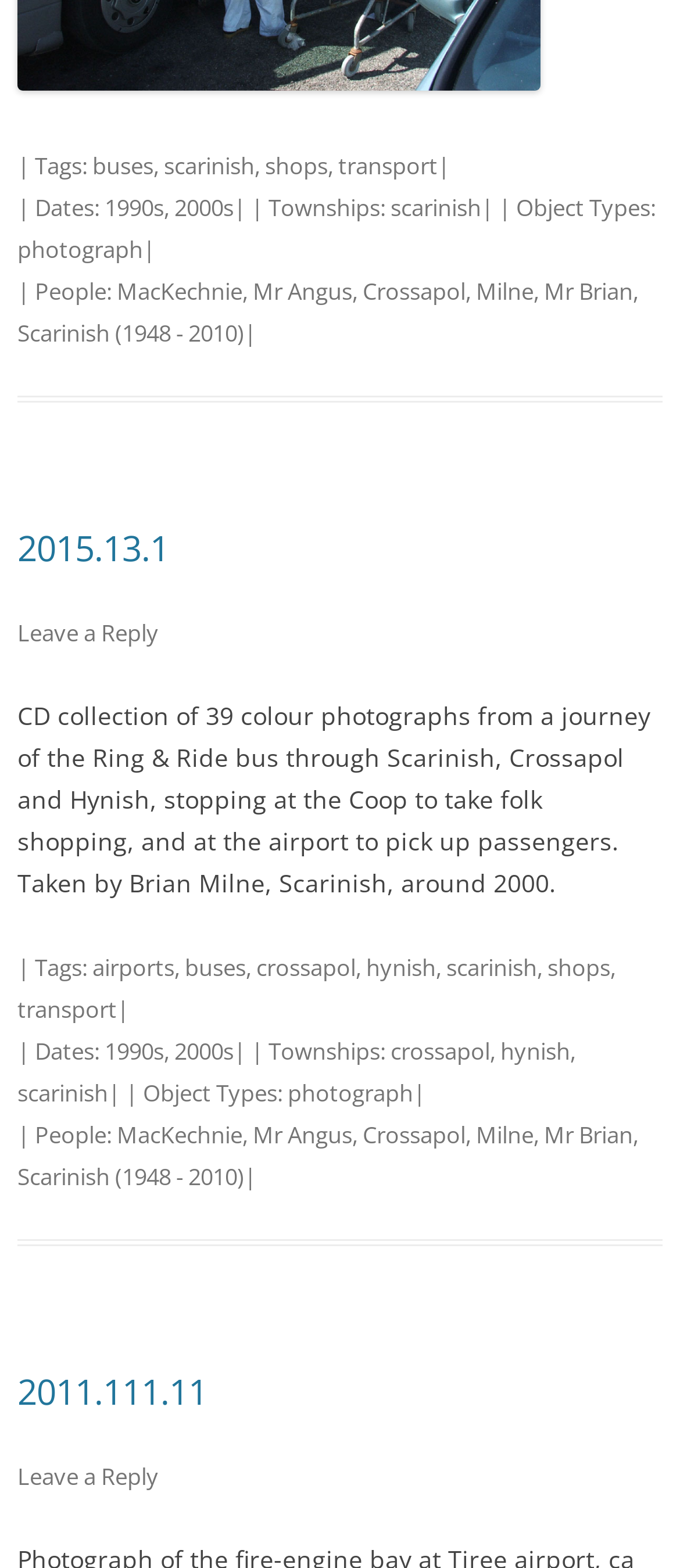Can you find the bounding box coordinates for the UI element given this description: "airports"? Provide the coordinates as four float numbers between 0 and 1: [left, top, right, bottom].

[0.136, 0.607, 0.256, 0.627]